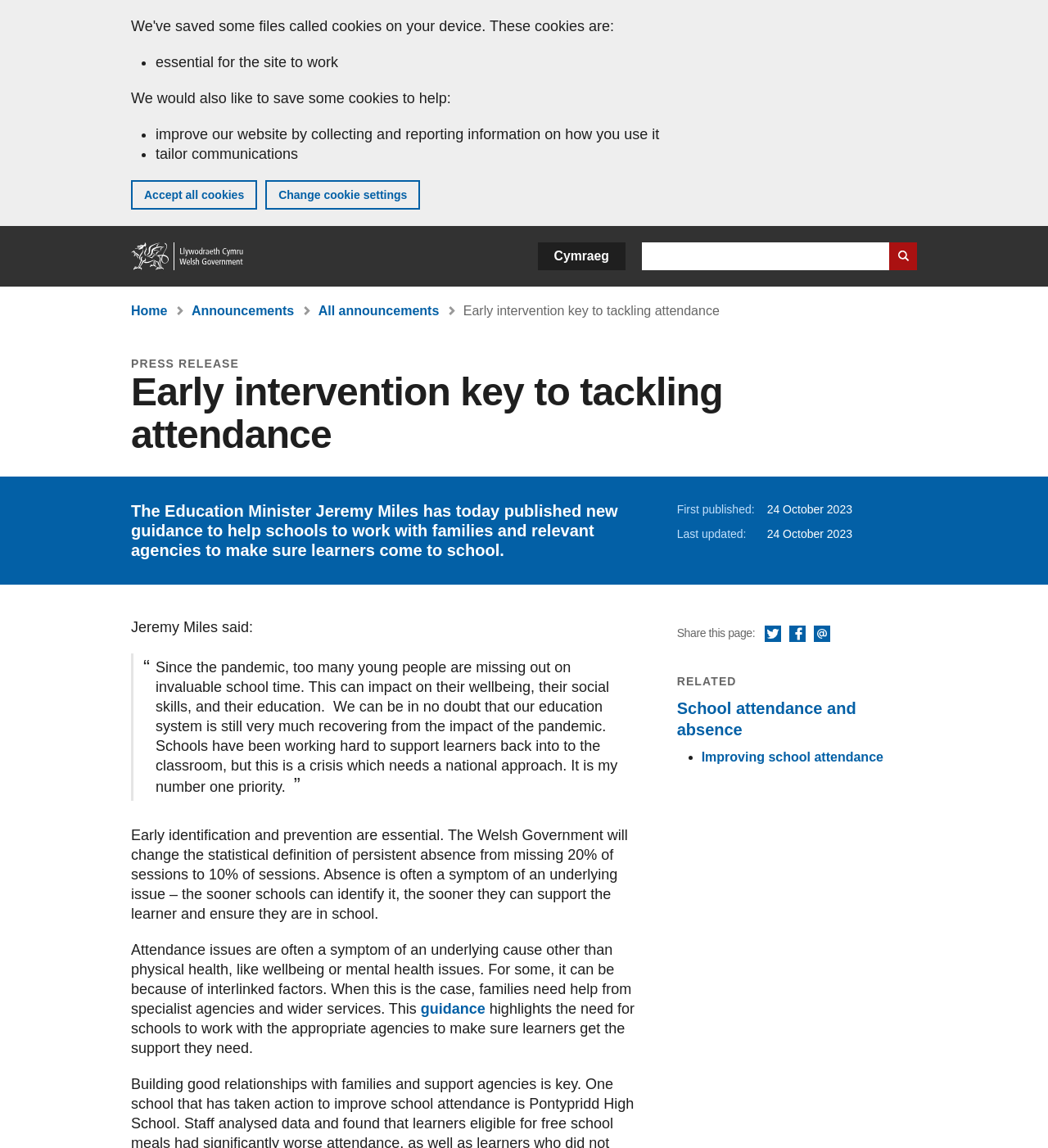Answer the question briefly using a single word or phrase: 
What is the new guidance published by the Education Minister?

Guidance to help schools work with families and agencies